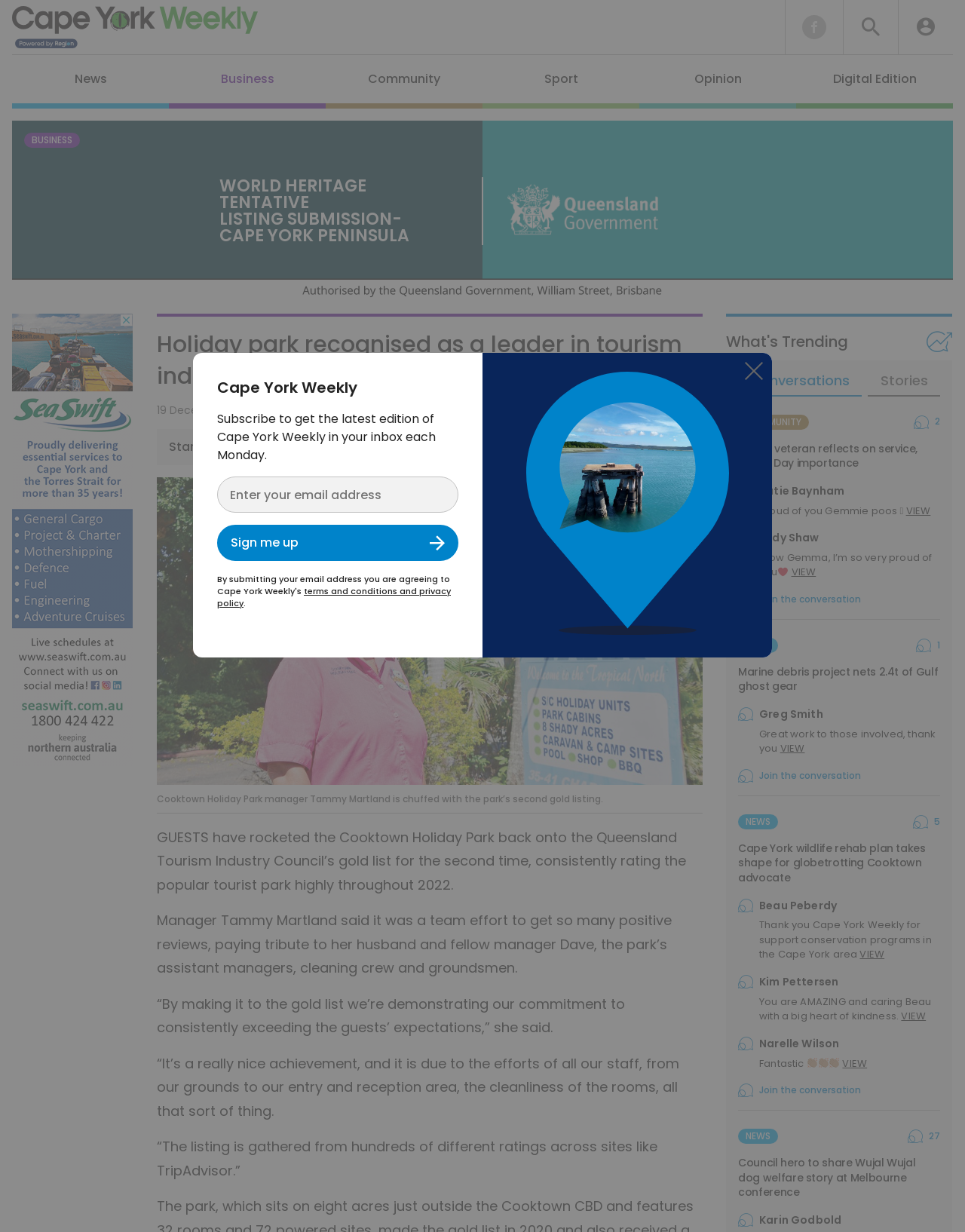Please predict the bounding box coordinates of the element's region where a click is necessary to complete the following instruction: "Click on the 'HOME' link". The coordinates should be represented by four float numbers between 0 and 1, i.e., [left, top, right, bottom].

None